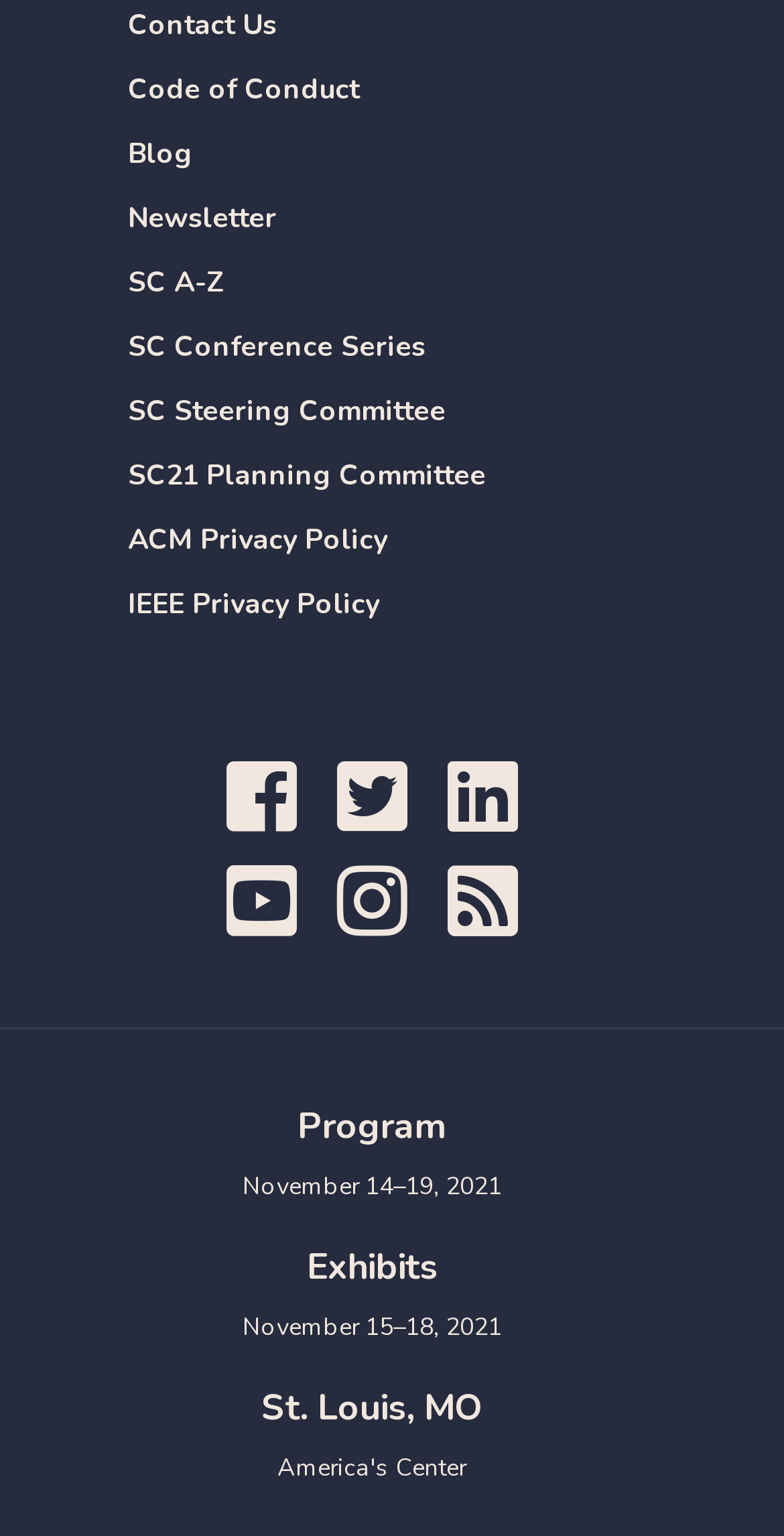Please specify the bounding box coordinates for the clickable region that will help you carry out the instruction: "Check the program".

[0.379, 0.72, 0.569, 0.746]